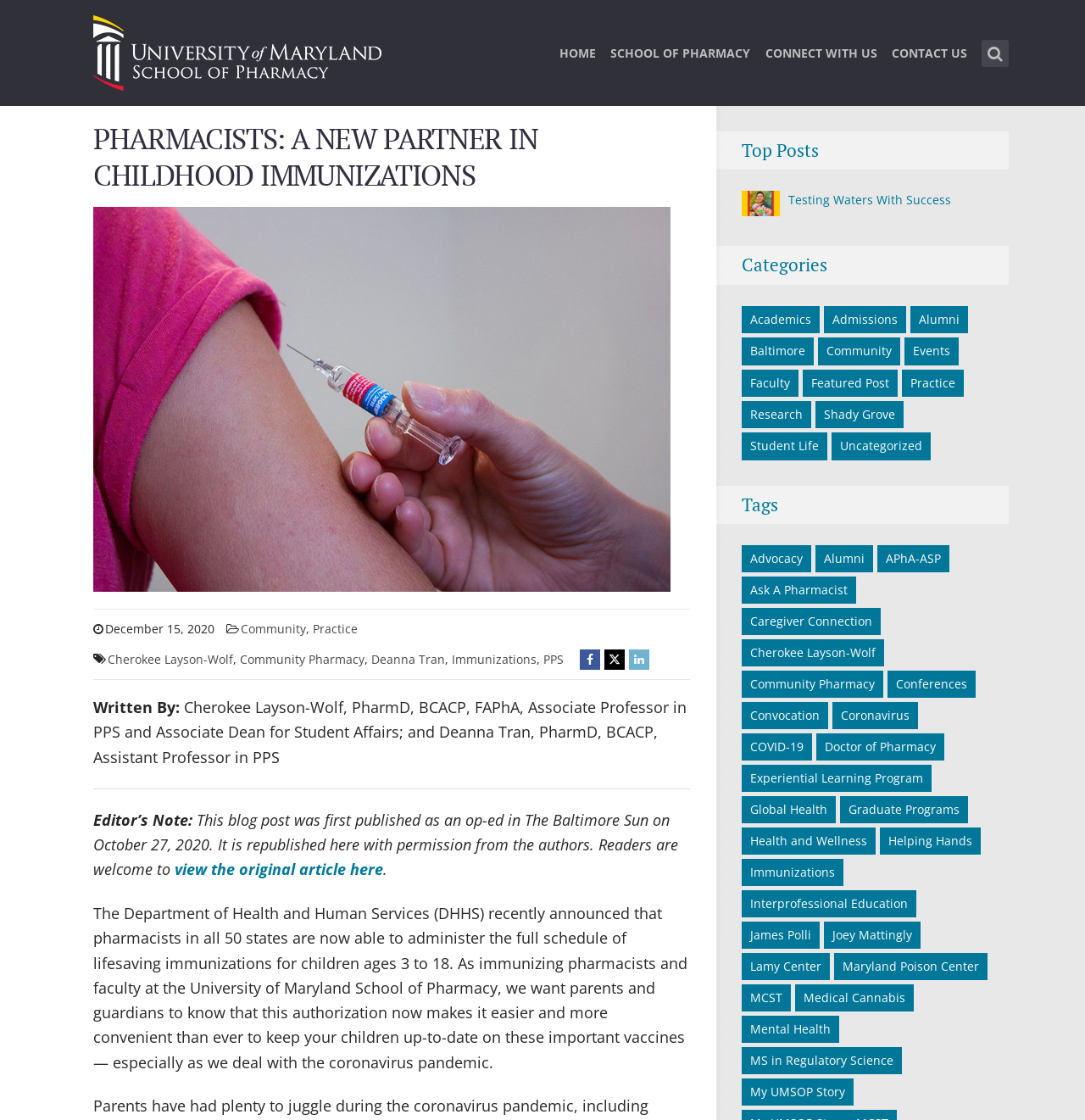Please provide a detailed answer to the question below based on the screenshot: 
What is the topic of the blog post?

The topic of the blog post can be determined by reading the heading 'PHARMACISTS: A NEW PARTNER IN CHILDHOOD IMMUNIZATIONS' which is a prominent element on the webpage.